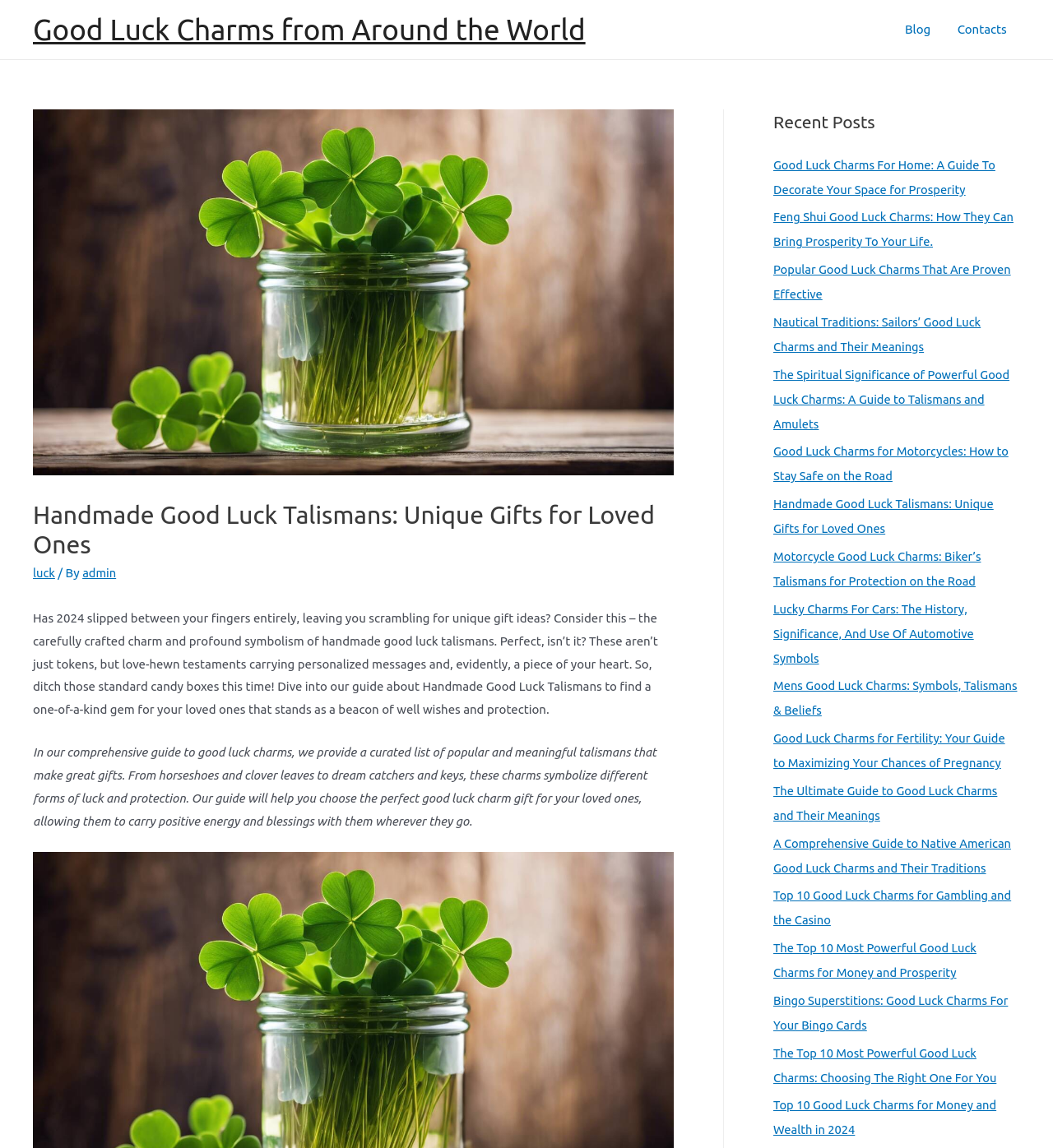Please pinpoint the bounding box coordinates for the region I should click to adhere to this instruction: "Explore the 'Contacts' page".

[0.898, 0.001, 0.969, 0.051]